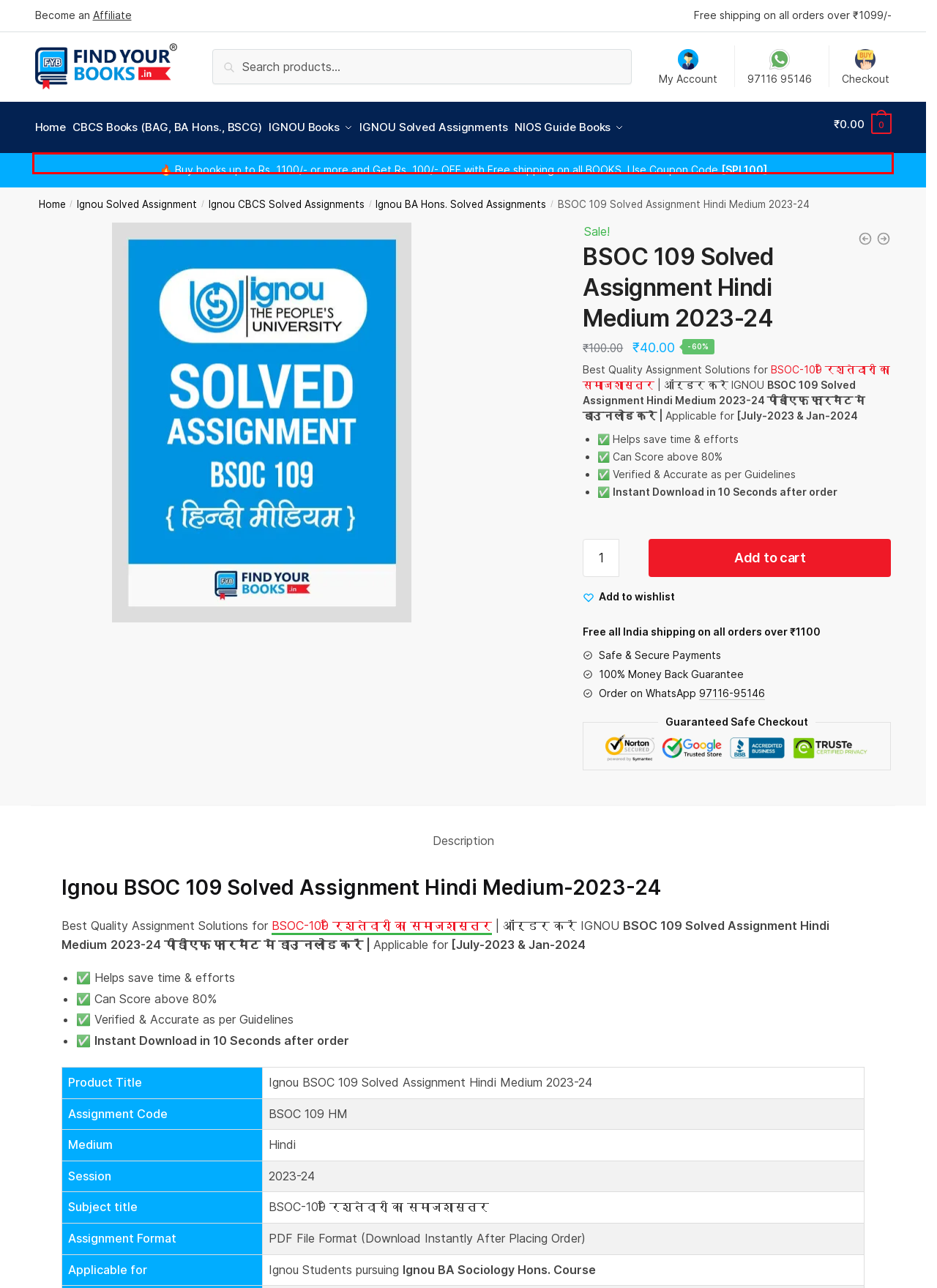You are given a screenshot of a webpage with a UI element highlighted by a red bounding box. Please perform OCR on the text content within this red bounding box.

🔥 Buy books up to Rs. 1100/- or more and Get Rs. 100/- OFF with Free shipping on all BOOKS. Use Coupon Code [SPL100]